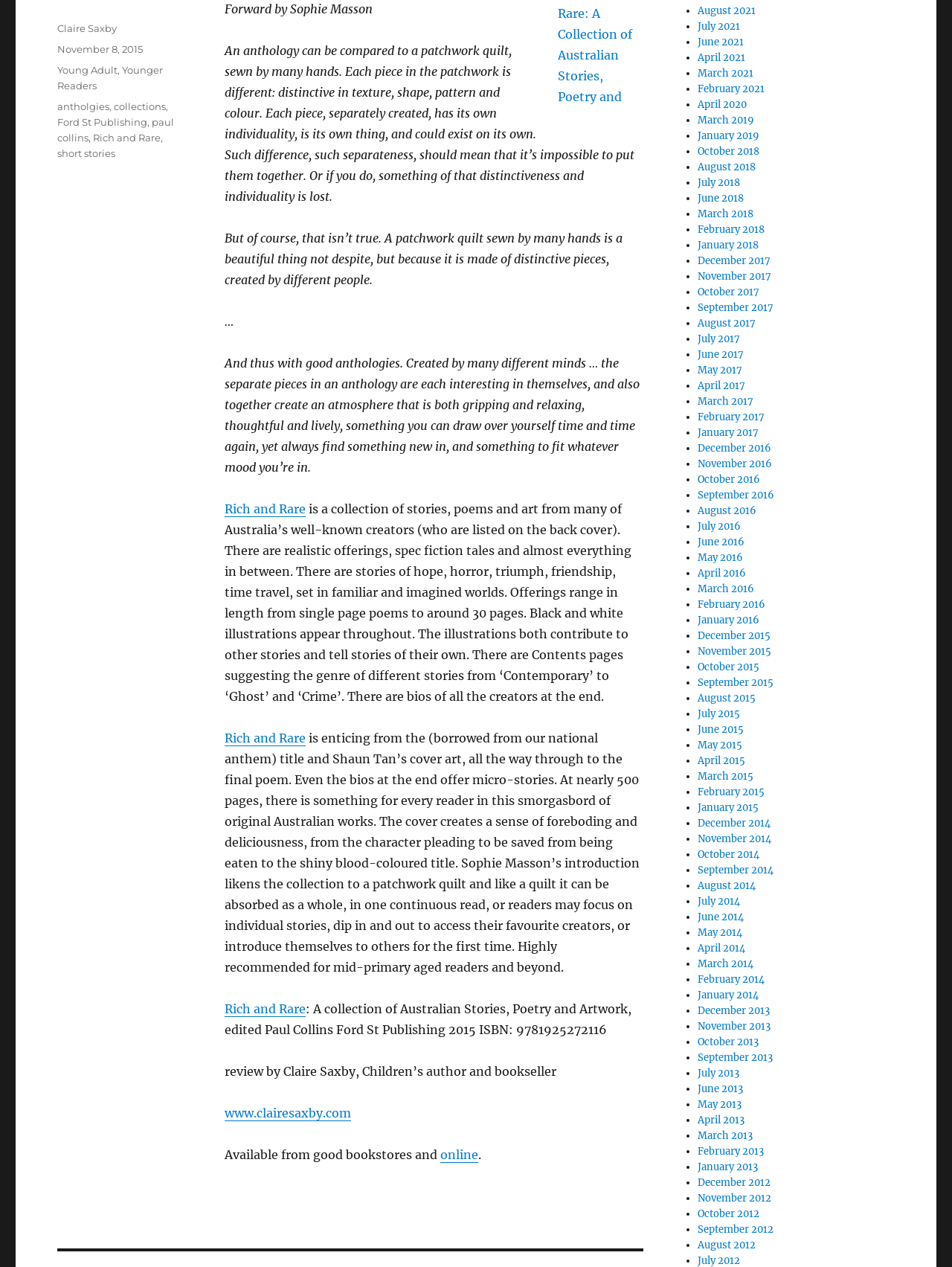Highlight the bounding box coordinates of the region I should click on to meet the following instruction: "Go to the next post".

[0.733, 0.004, 0.793, 0.014]